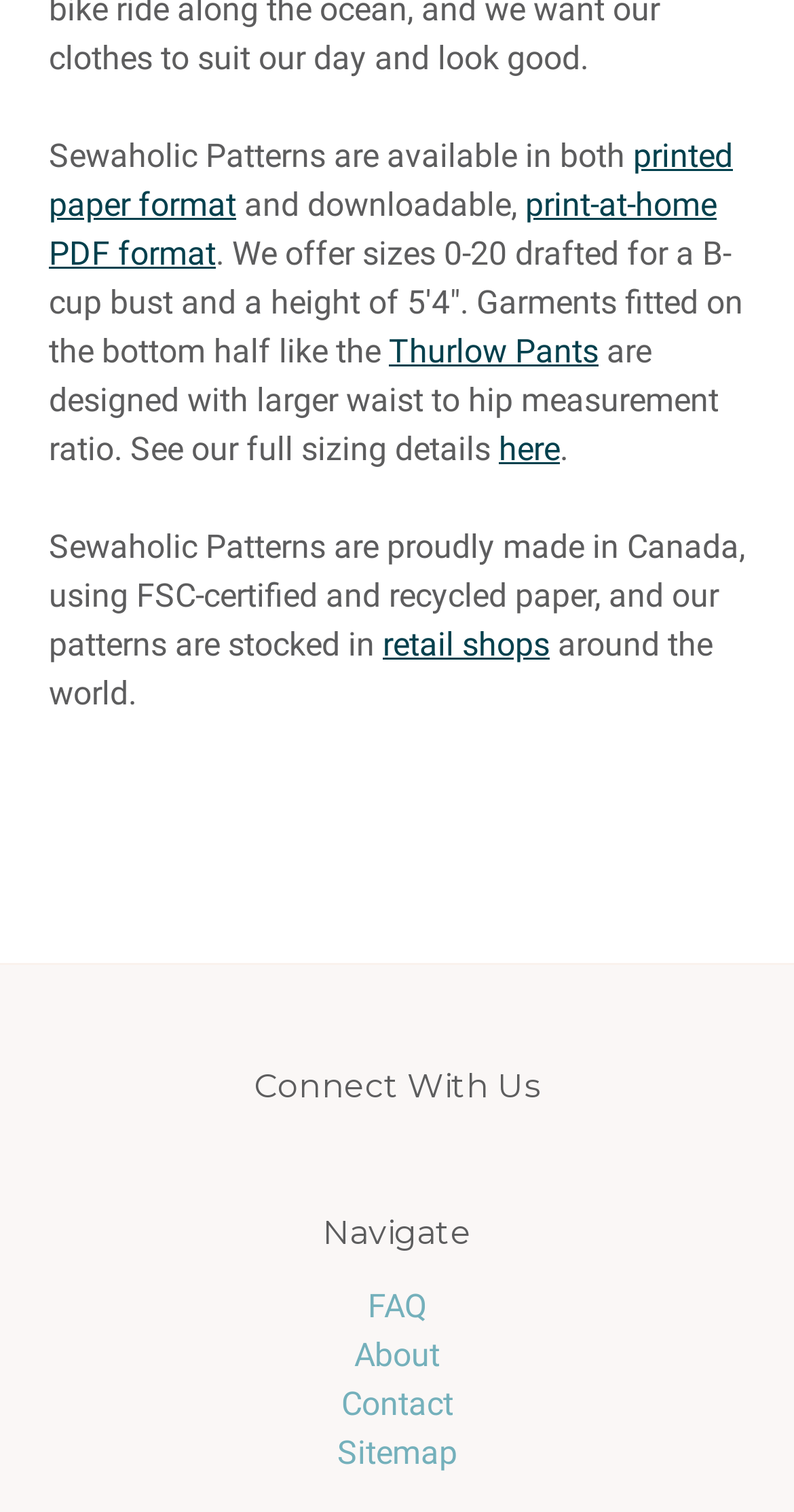Please specify the bounding box coordinates of the clickable region necessary for completing the following instruction: "View Thurlow Pants". The coordinates must consist of four float numbers between 0 and 1, i.e., [left, top, right, bottom].

[0.49, 0.219, 0.754, 0.244]